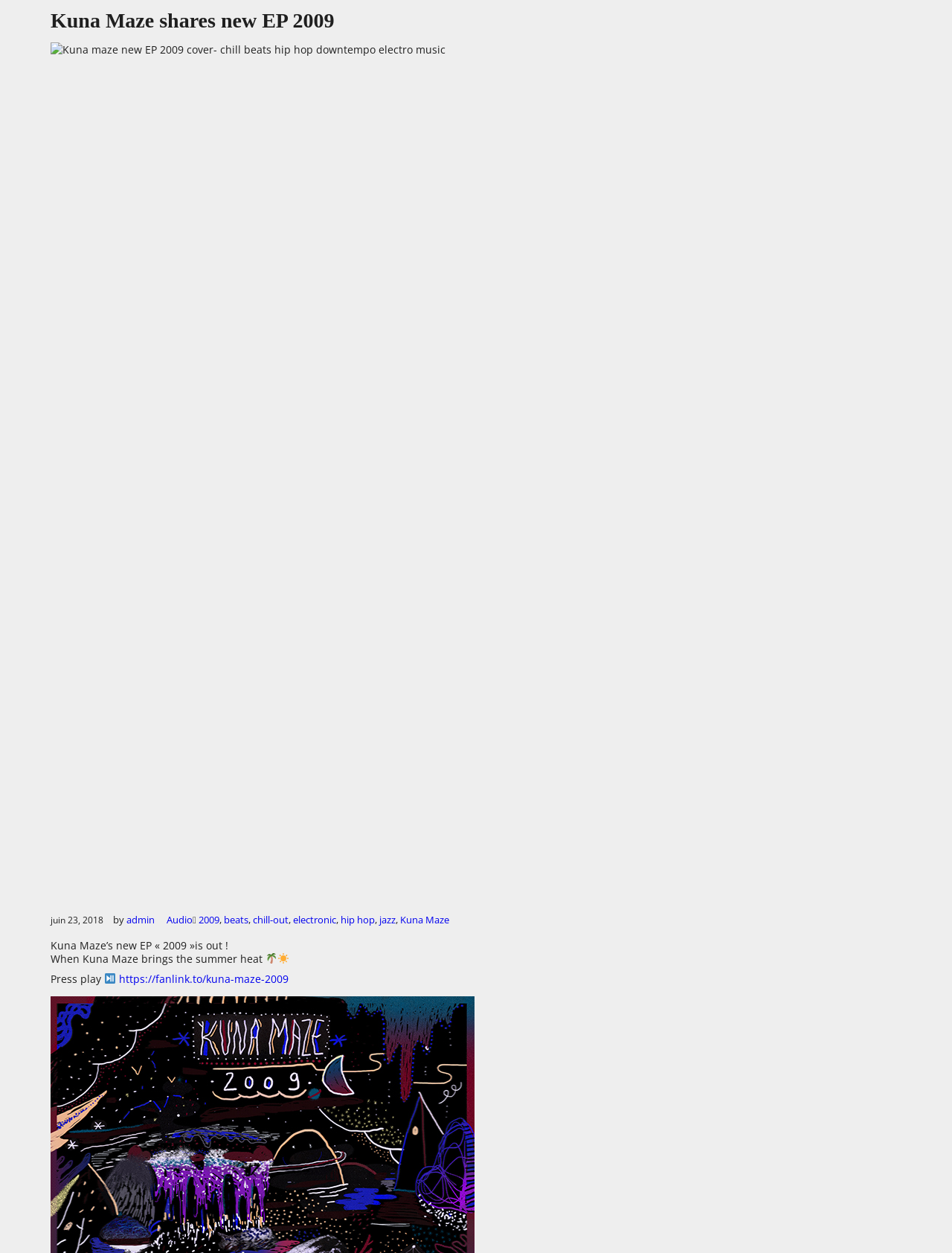Could you locate the bounding box coordinates for the section that should be clicked to accomplish this task: "Play the audio".

[0.125, 0.775, 0.303, 0.787]